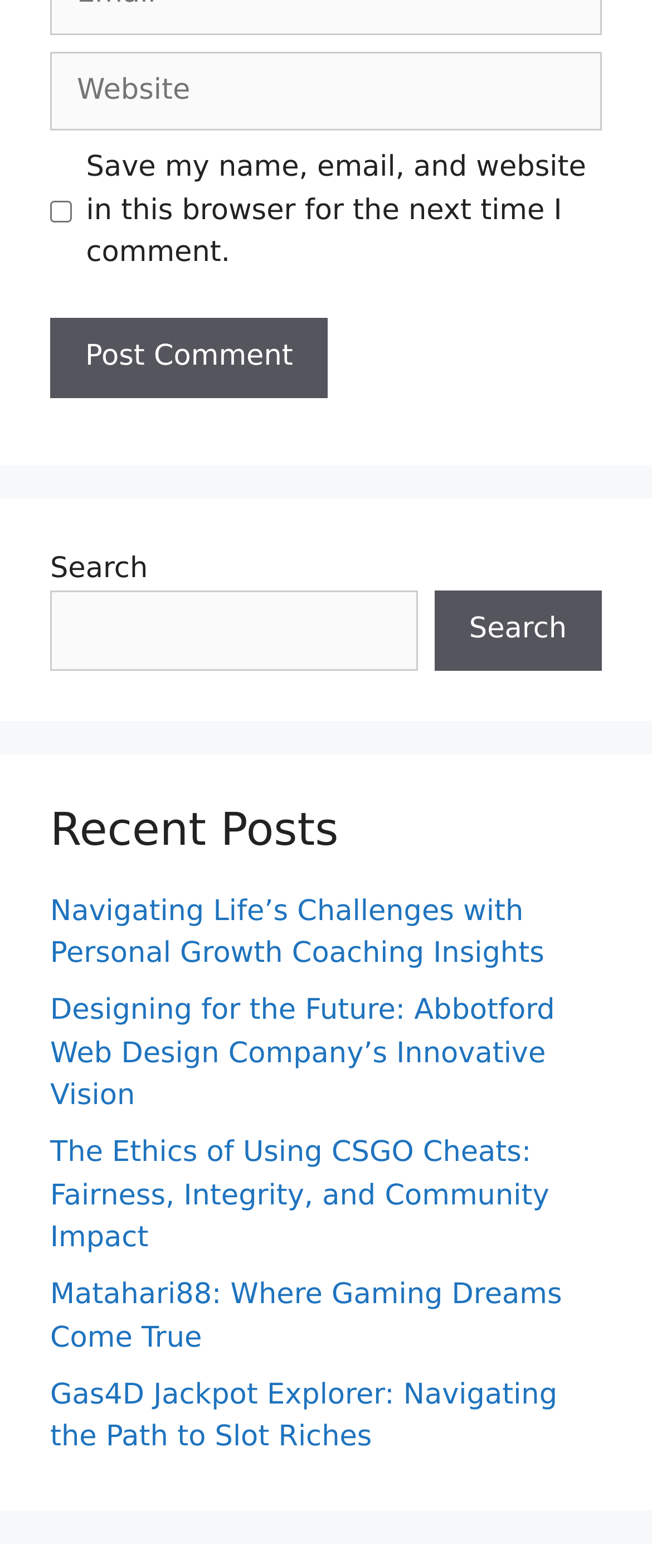How many comment fields are there?
Provide a short answer using one word or a brief phrase based on the image.

1